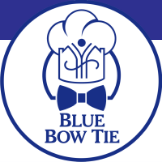Summarize the image with a detailed description that highlights all prominent details.

The image features the logo of "Blue Bow Tie Catering," showcasing a whimsical chef's hat adorned with stylized culinary elements. Below the hat, a blue bow tie is prominently displayed, emphasizing the catering service's playful and sophisticated branding. The text "BLUE BOW TIE" is neatly presented in a bold font, balancing the logo with a touch of elegance. This imagery conveys a sense of professionalism and creativity in culinary offerings, perfect for attracting customers seeking catering services with character and charm.